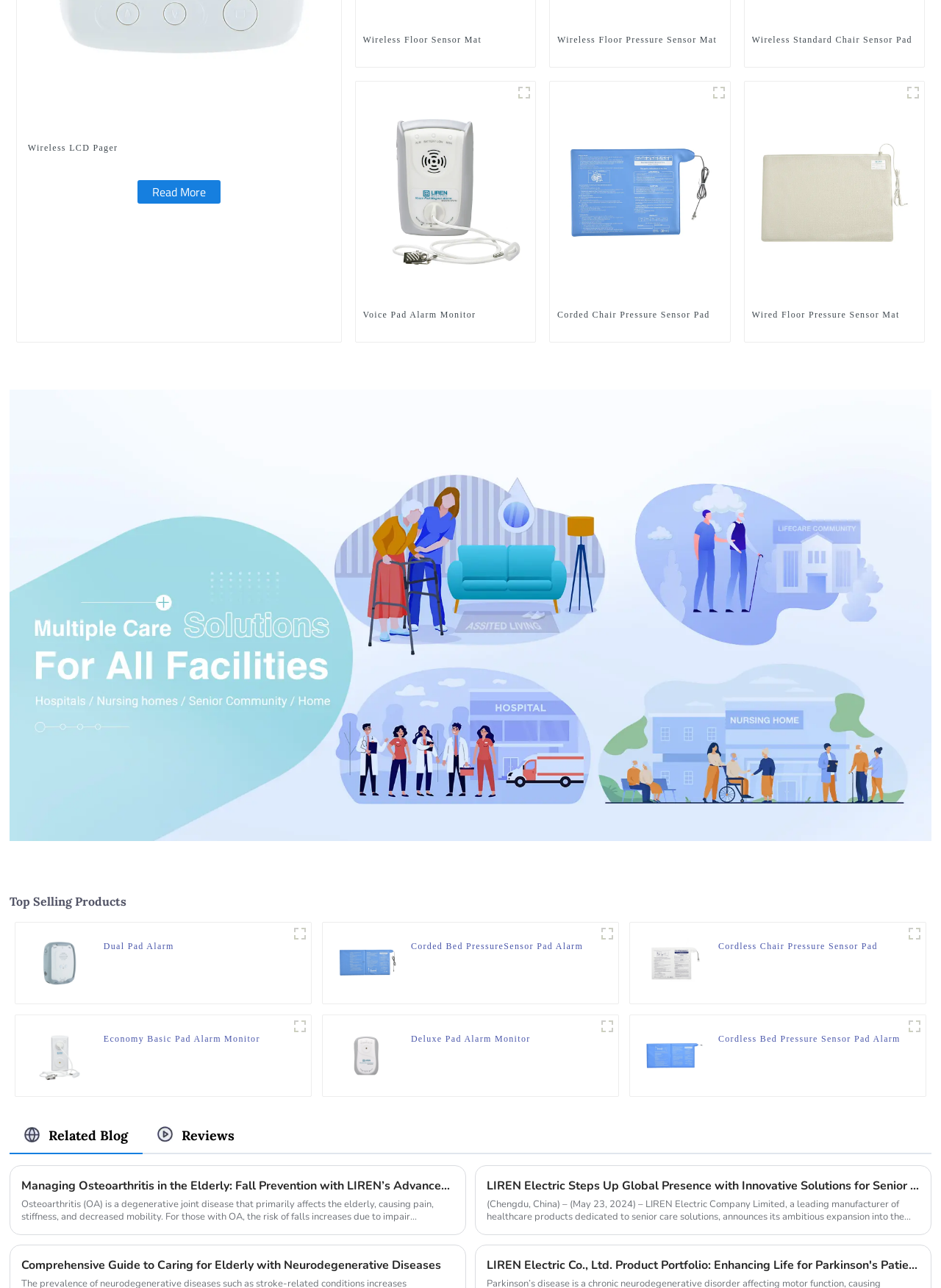Please find the bounding box coordinates of the element that must be clicked to perform the given instruction: "Click on Wireless LCD Pager". The coordinates should be four float numbers from 0 to 1, i.e., [left, top, right, bottom].

[0.03, 0.11, 0.35, 0.12]